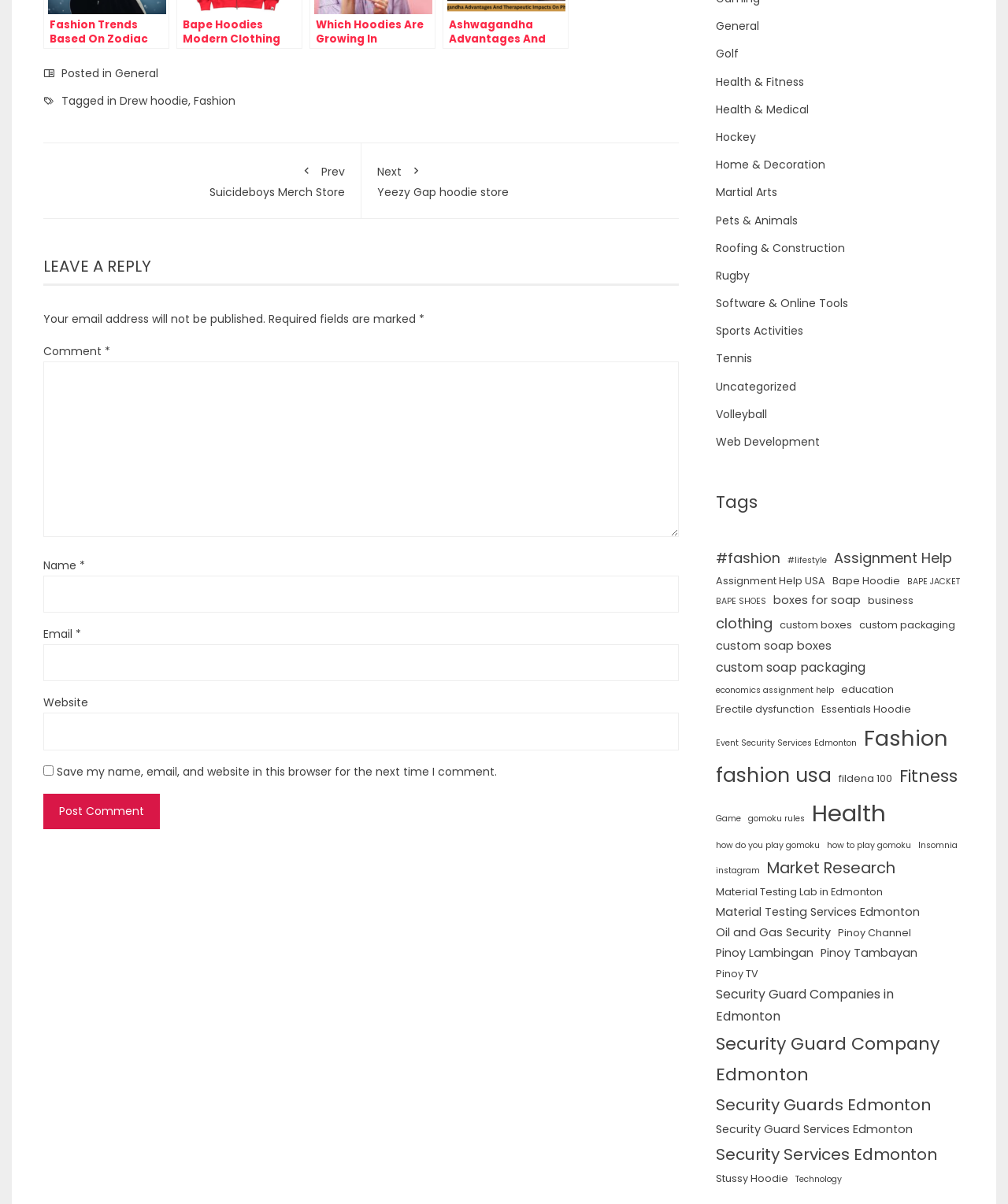Please locate the bounding box coordinates of the element that needs to be clicked to achieve the following instruction: "Read more about the full plan for Diplomacy in Predestination". The coordinates should be four float numbers between 0 and 1, i.e., [left, top, right, bottom].

None